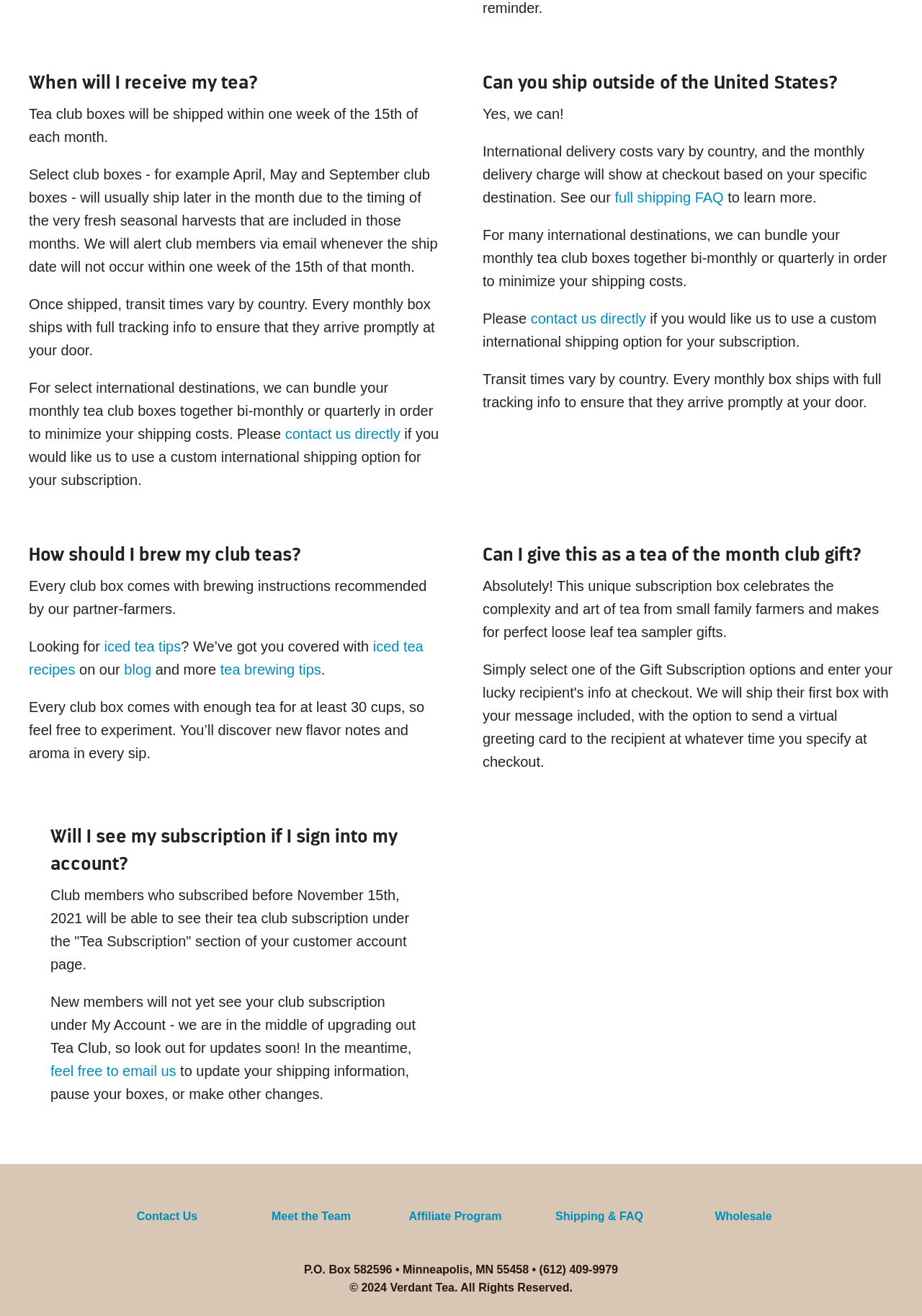Can the website ship tea outside of the United States?
Based on the image, provide a one-word or brief-phrase response.

Yes